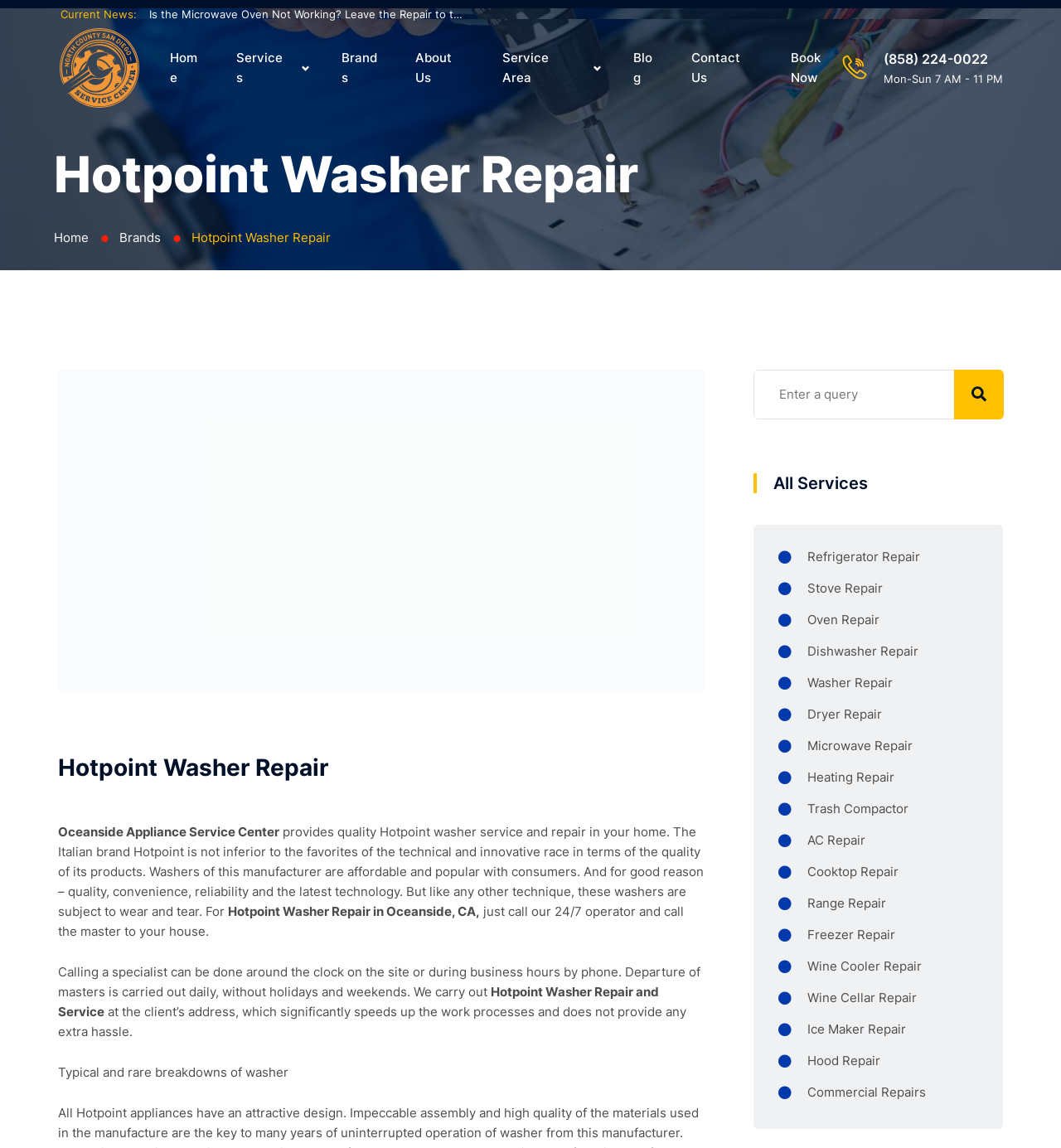What is the business hours of the appliance service center?
Respond to the question with a well-detailed and thorough answer.

I found the business hours by looking at the static text element with the bounding box coordinates [0.833, 0.063, 0.945, 0.074] which contains the business hours Mon-Sun 7 AM - 11 PM.